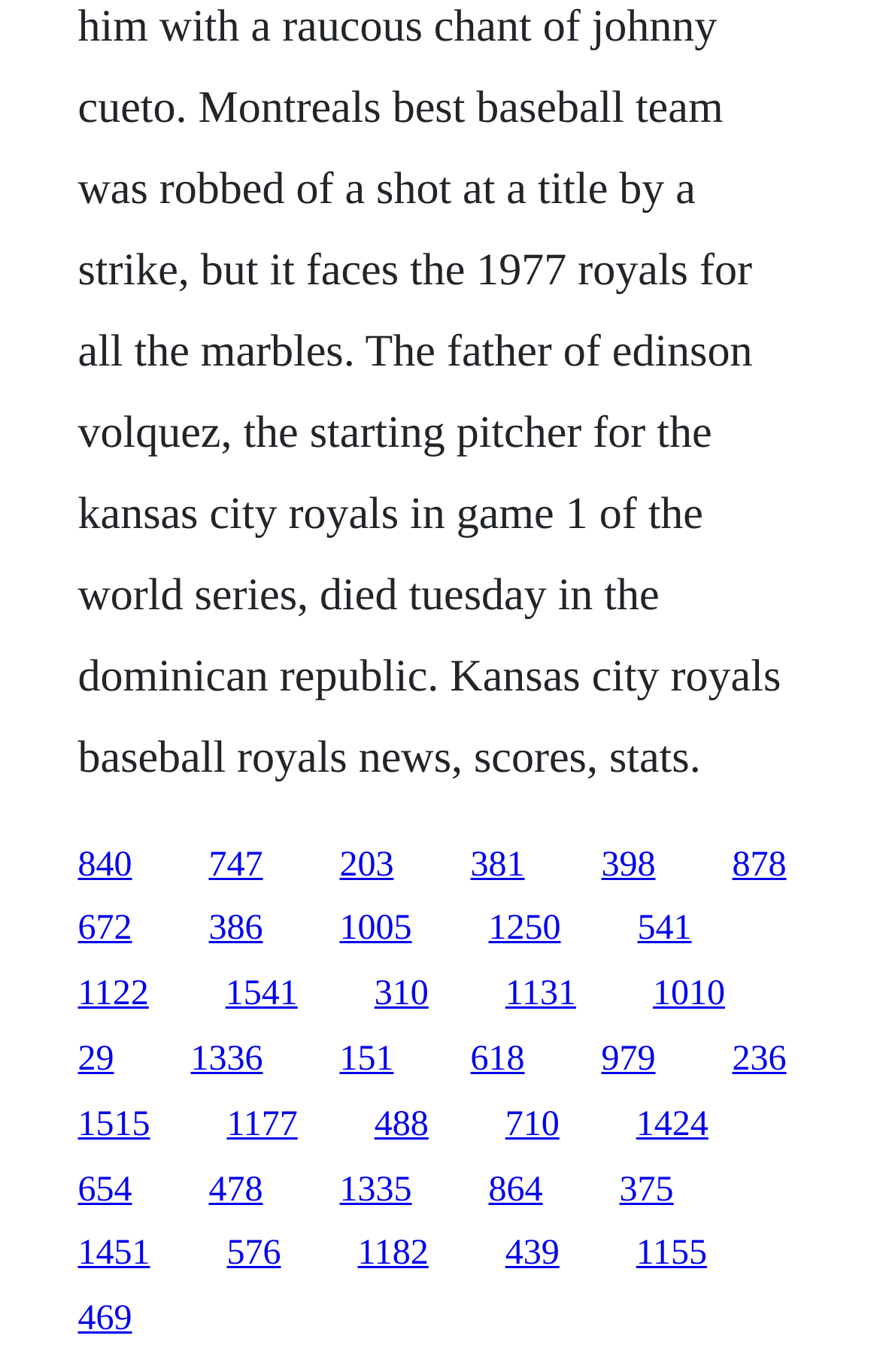Use one word or a short phrase to answer the question provided: 
Are the links organized in a specific order?

No